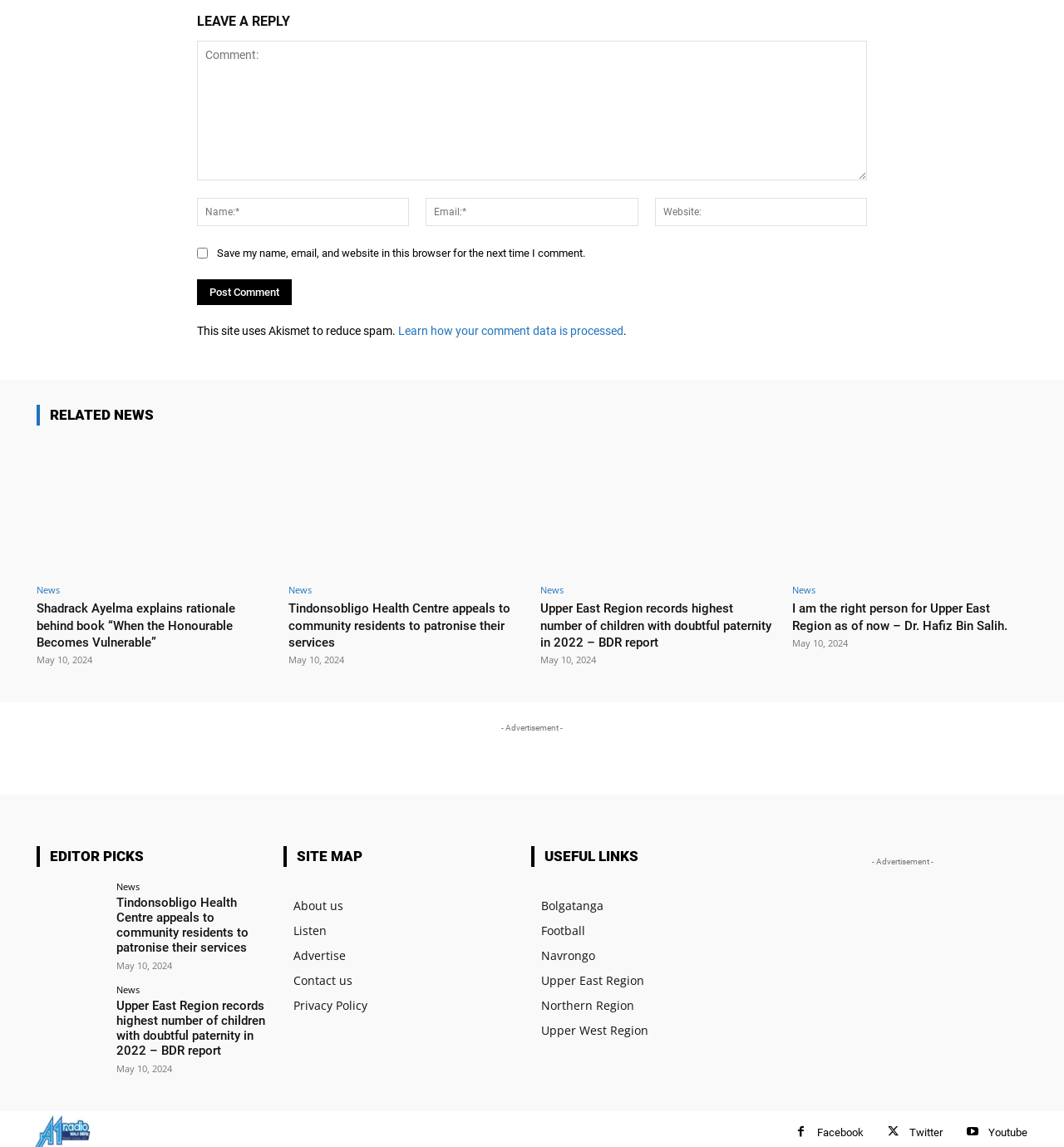Using the element description: "parent_node: Comment: name="comment" placeholder="Comment:"", determine the bounding box coordinates. The coordinates should be in the format [left, top, right, bottom], with values between 0 and 1.

[0.185, 0.036, 0.815, 0.157]